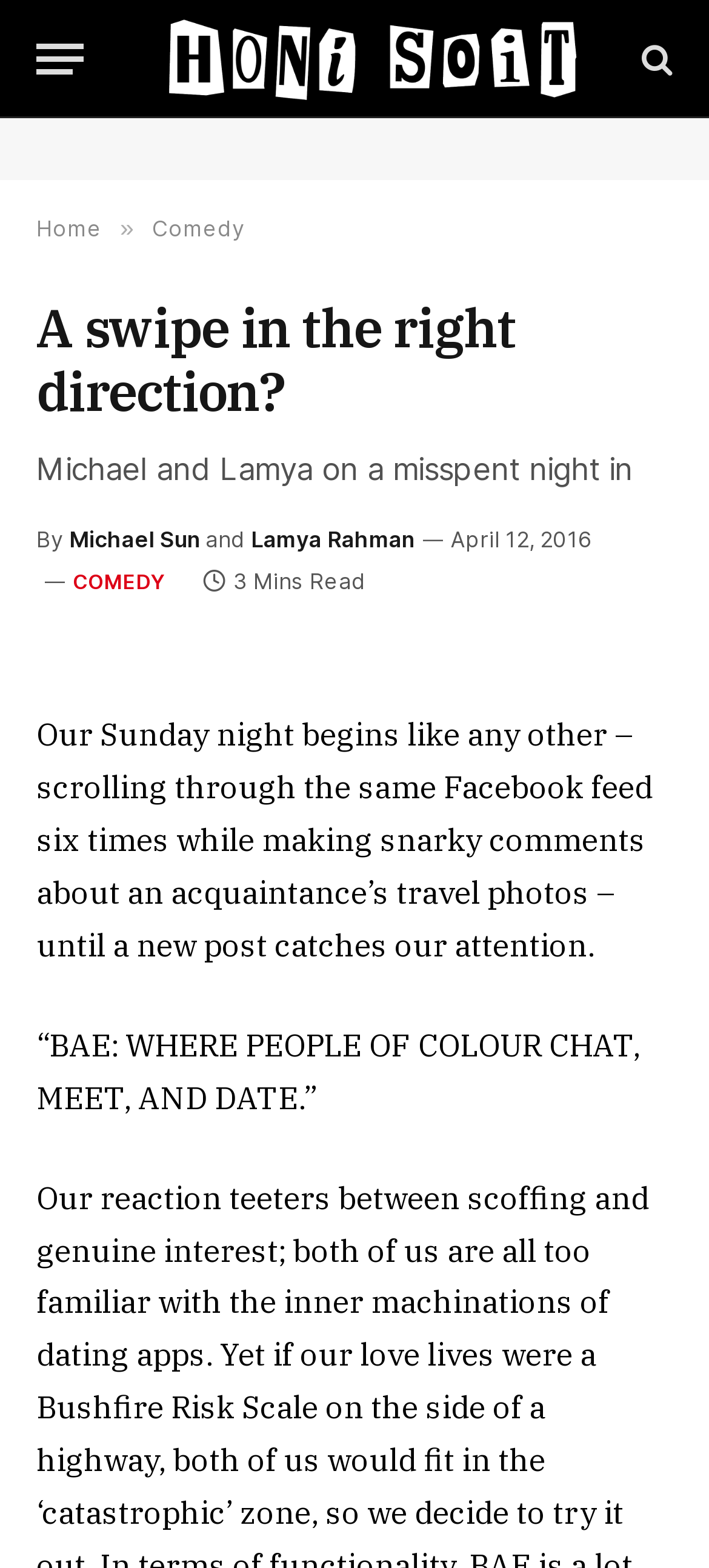Extract the bounding box of the UI element described as: "title="Honi Soit"".

[0.195, 0.0, 0.856, 0.075]